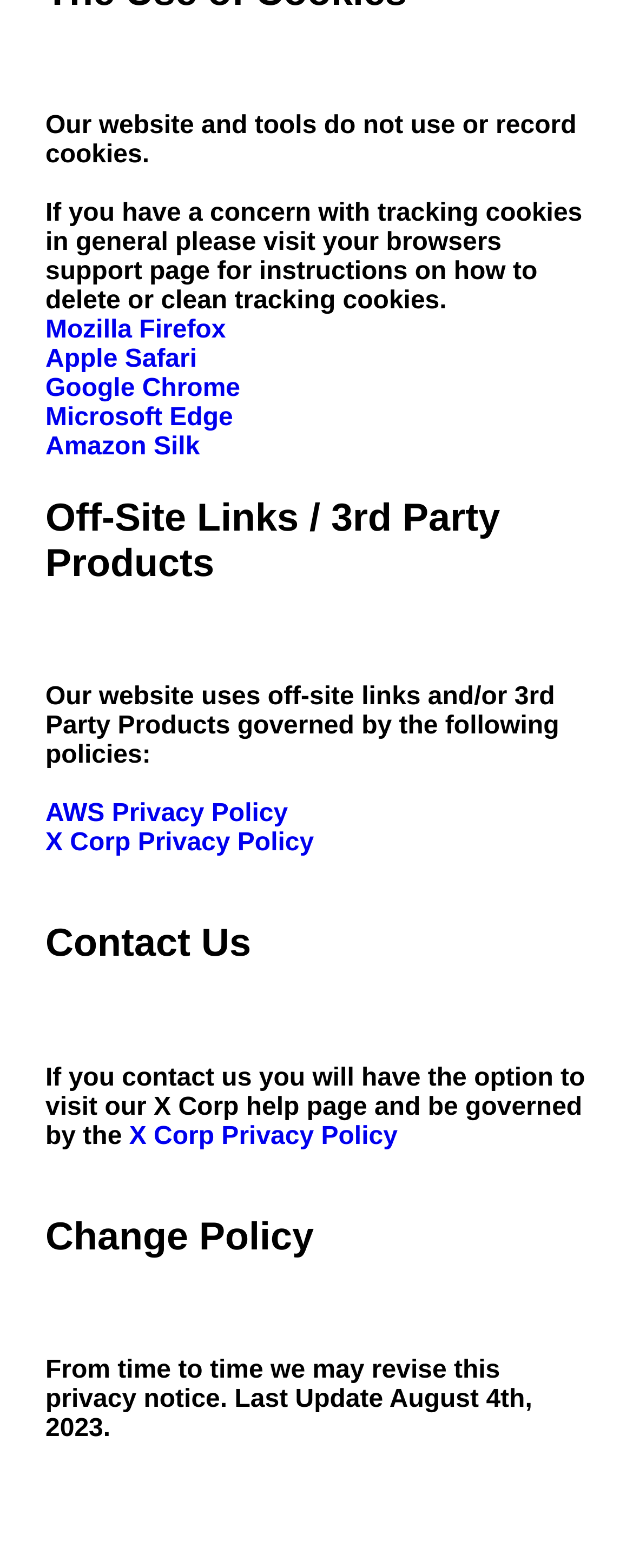How many browsers are mentioned in the cookie policy?
Refer to the image and provide a concise answer in one word or phrase.

5